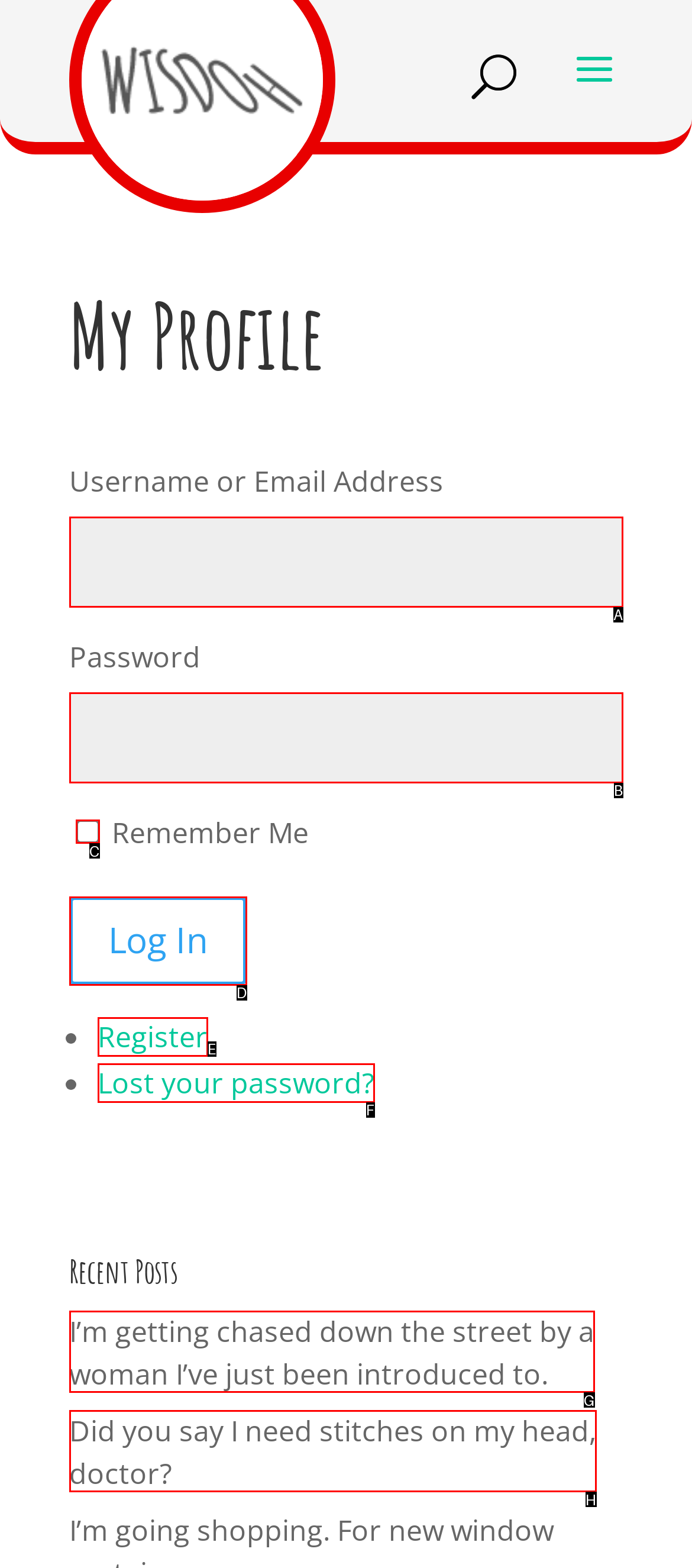Select the right option to accomplish this task: check remember me. Reply with the letter corresponding to the correct UI element.

C